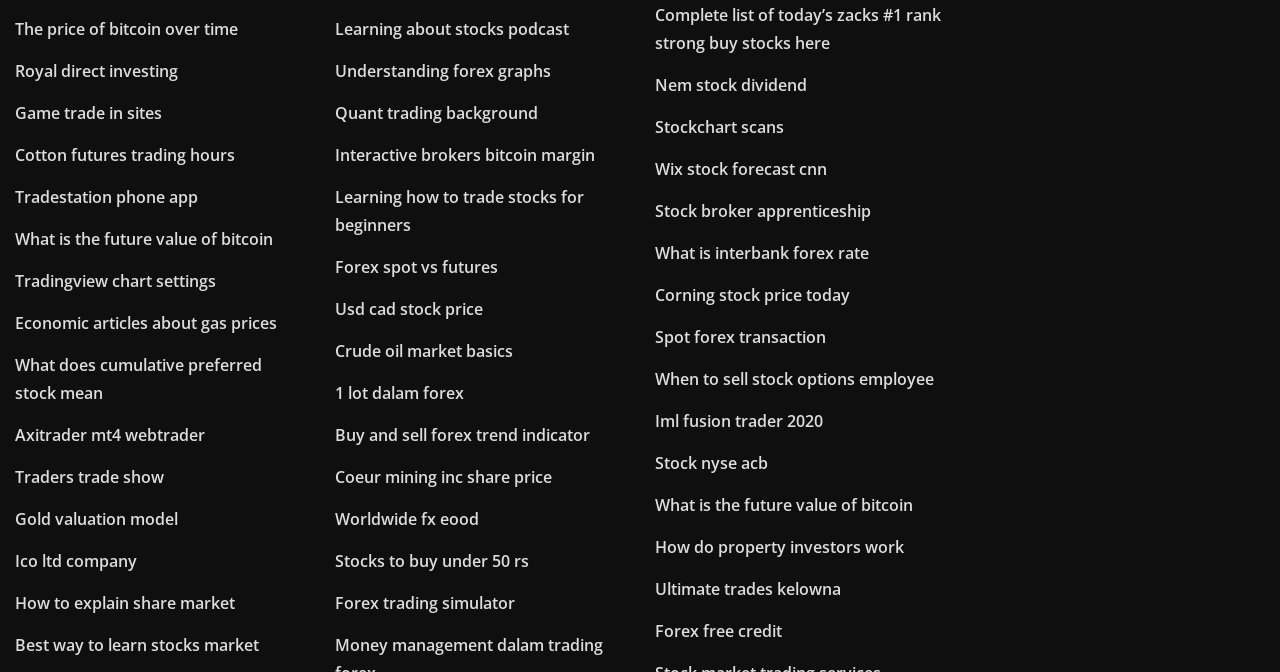Respond with a single word or phrase to the following question: What is the purpose of this webpage?

To provide financial resources and information